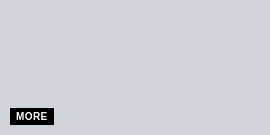Detail everything you observe in the image.

The image features a prominently displayed button labeled "MORE," designed to invite users to explore additional content or sections on the webpage. This interactive element suggests the presence of further information related to the topics discussed or showcased on the site, enhancing user engagement and navigation. The button's placement within the context of surrounding articles indicates that it is part of a broader layout aimed at providing insightful content on key issues, particularly those related to Corporate Social Responsibility (CSR) and sustainable practices. This focus aligns with the site’s dedication to informing readers about important developments and discussions in these areas.